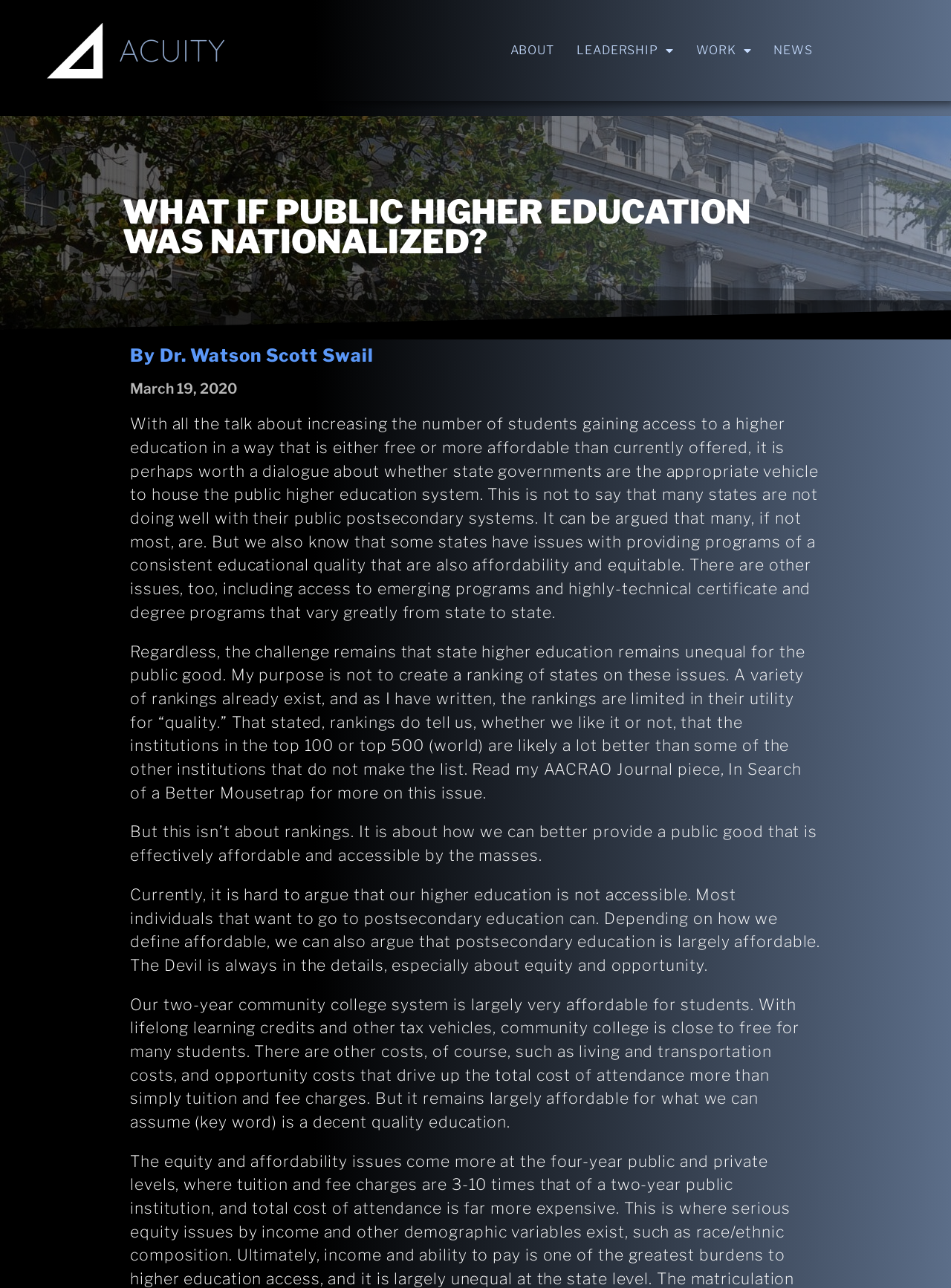Answer the question briefly using a single word or phrase: 
What is the tone of the article?

Analytical